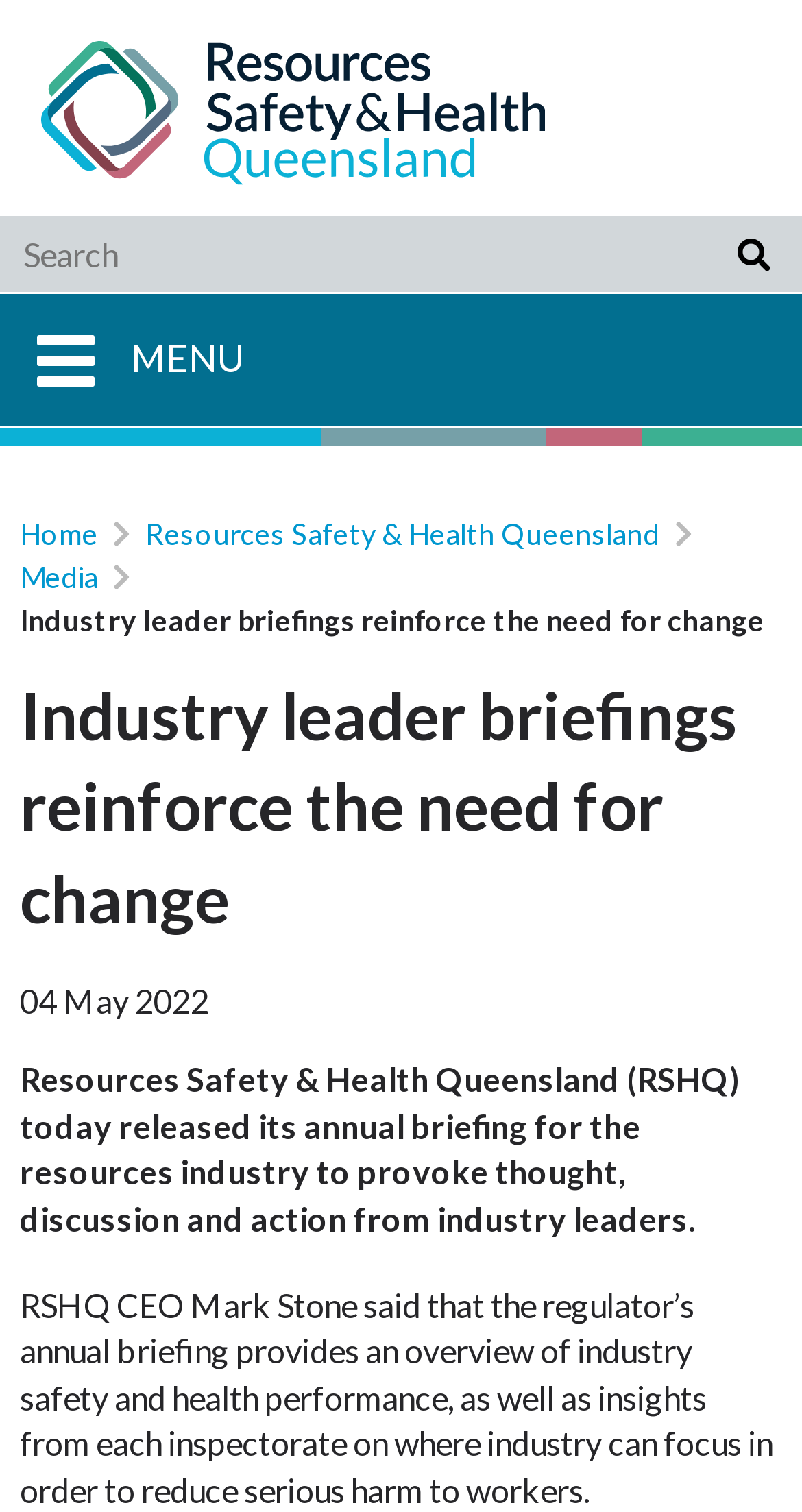Based on the image, give a detailed response to the question: What is the role of Mark Stone?

I found the role of Mark Stone by reading the static text element that mentions his name and role, which is 'RSHQ CEO Mark Stone', located in the main content area.